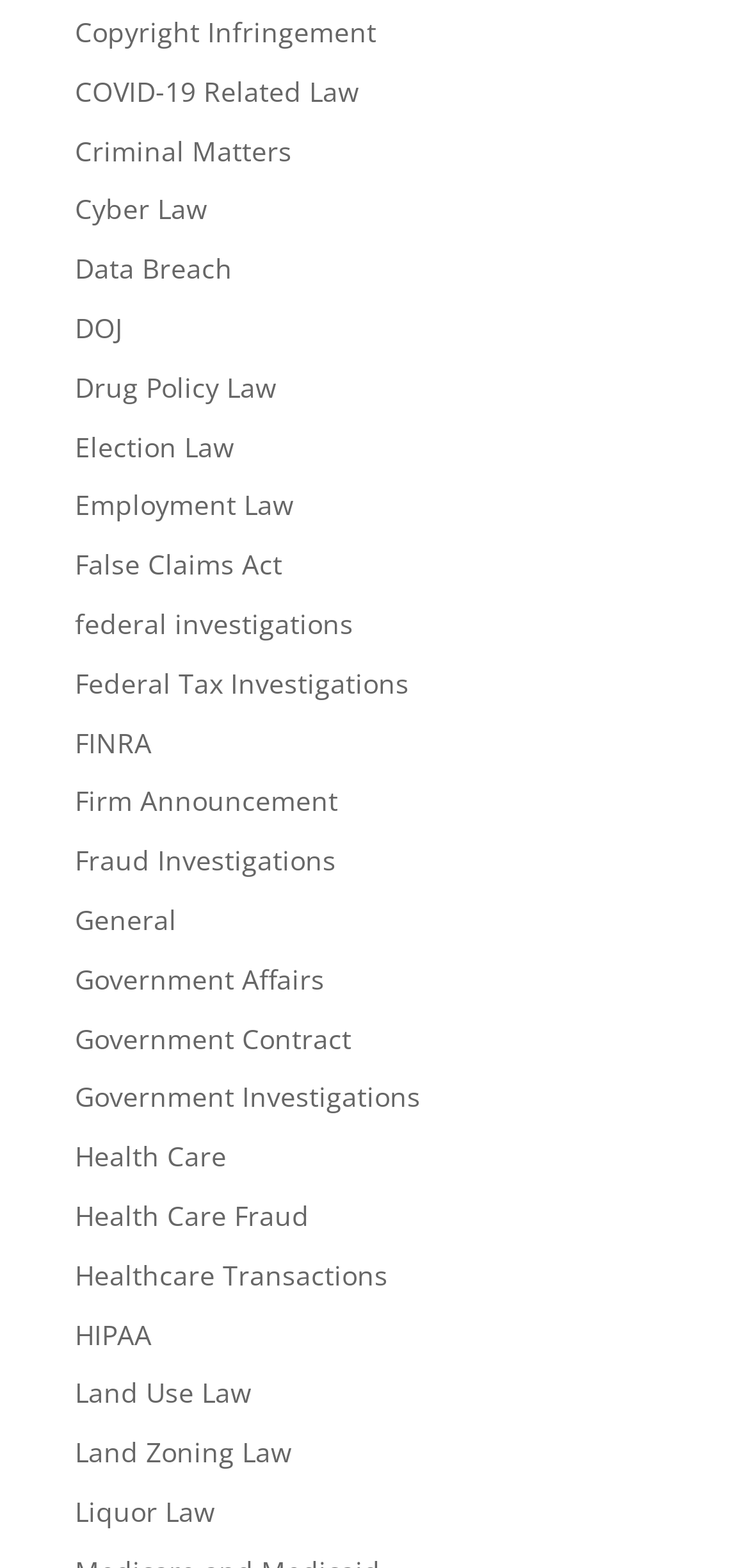Please answer the following question using a single word or phrase: 
How many links are related to healthcare?

4